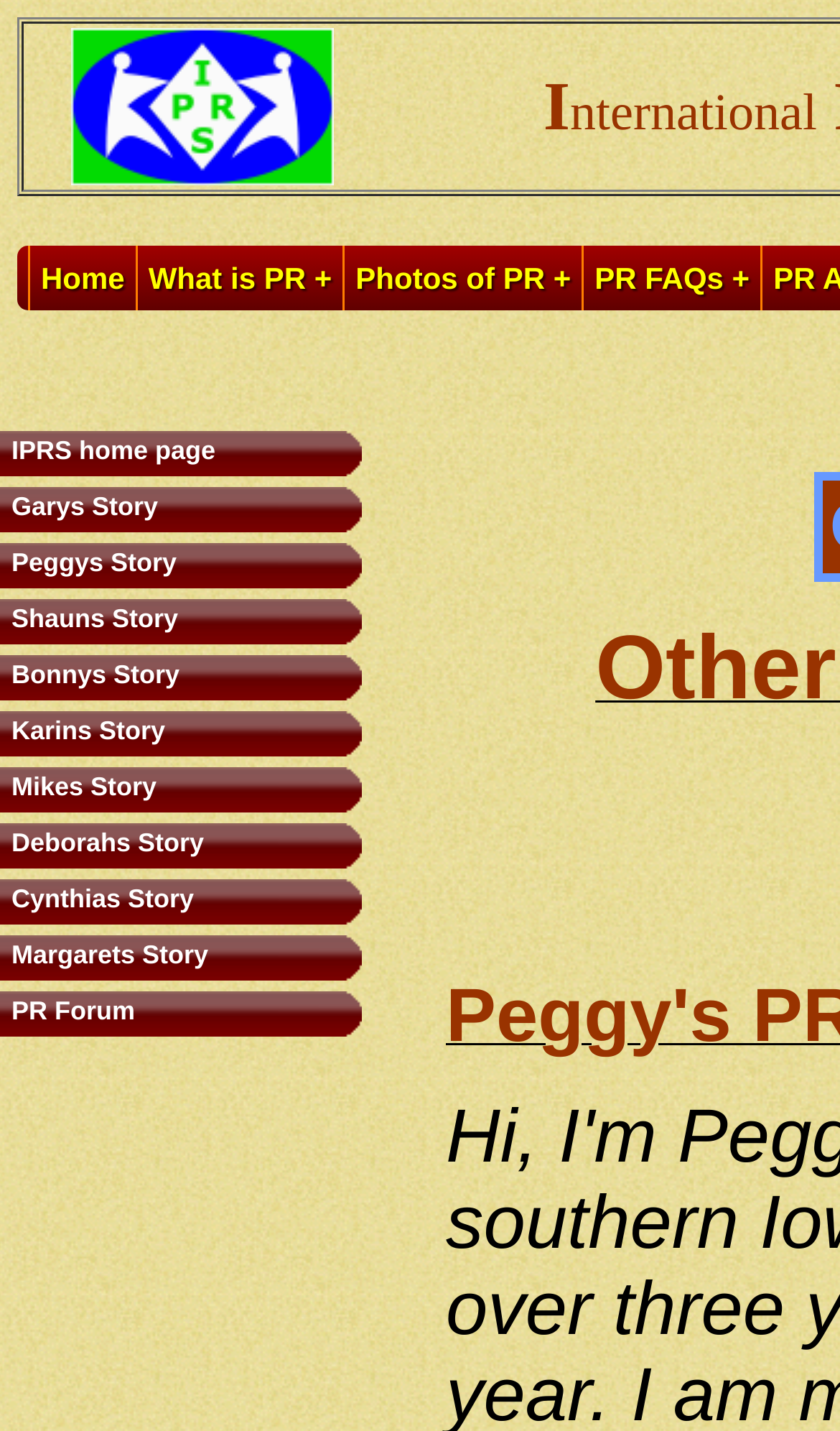Is there a link to a forum on this page?
Refer to the screenshot and deliver a thorough answer to the question presented.

I looked at the list of links and saw one labeled 'PR Forum', which suggests that it leads to a discussion forum.